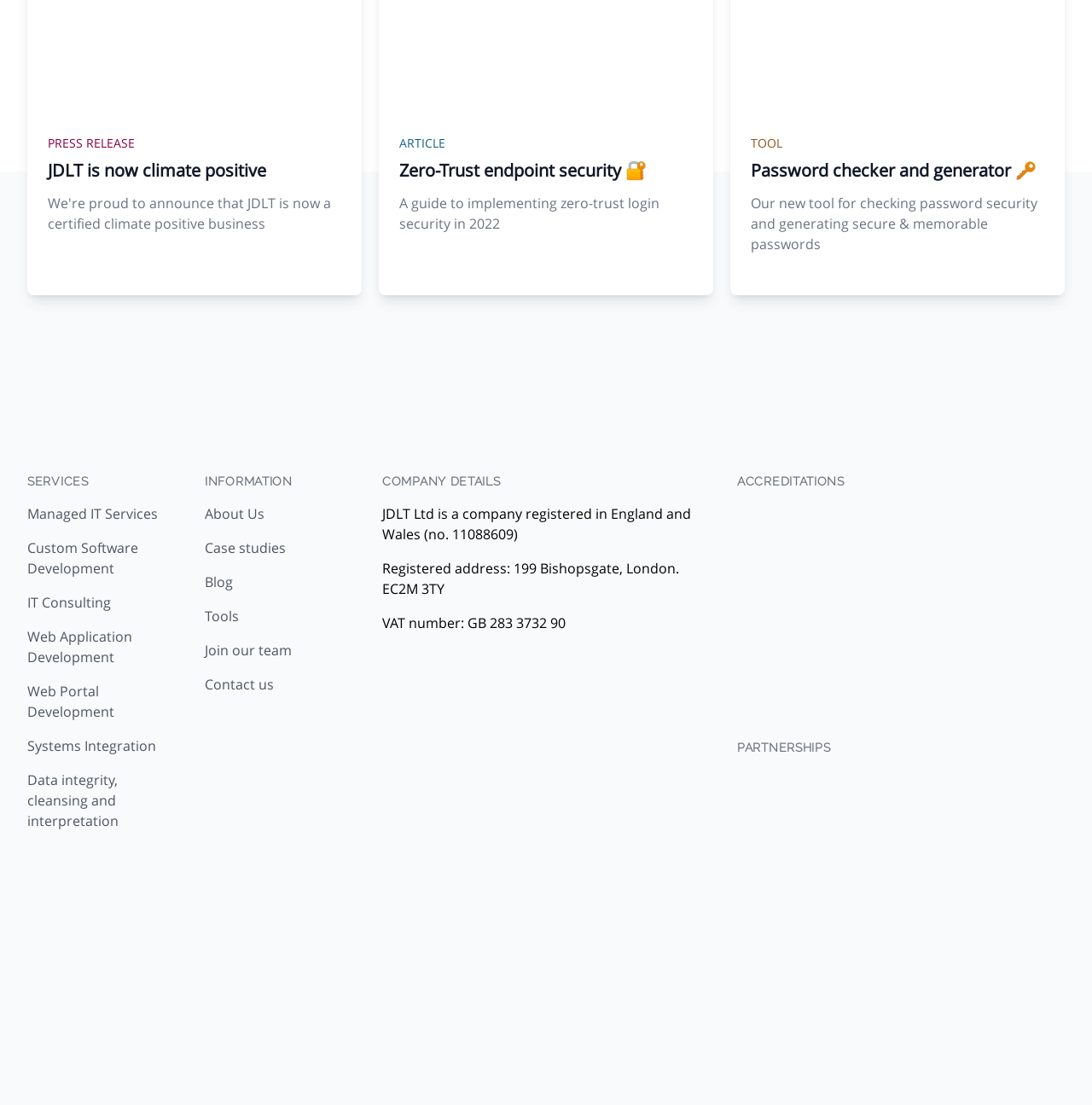Identify the bounding box coordinates for the element you need to click to achieve the following task: "Explore managed IT services". The coordinates must be four float values ranging from 0 to 1, formatted as [left, top, right, bottom].

[0.025, 0.456, 0.145, 0.473]